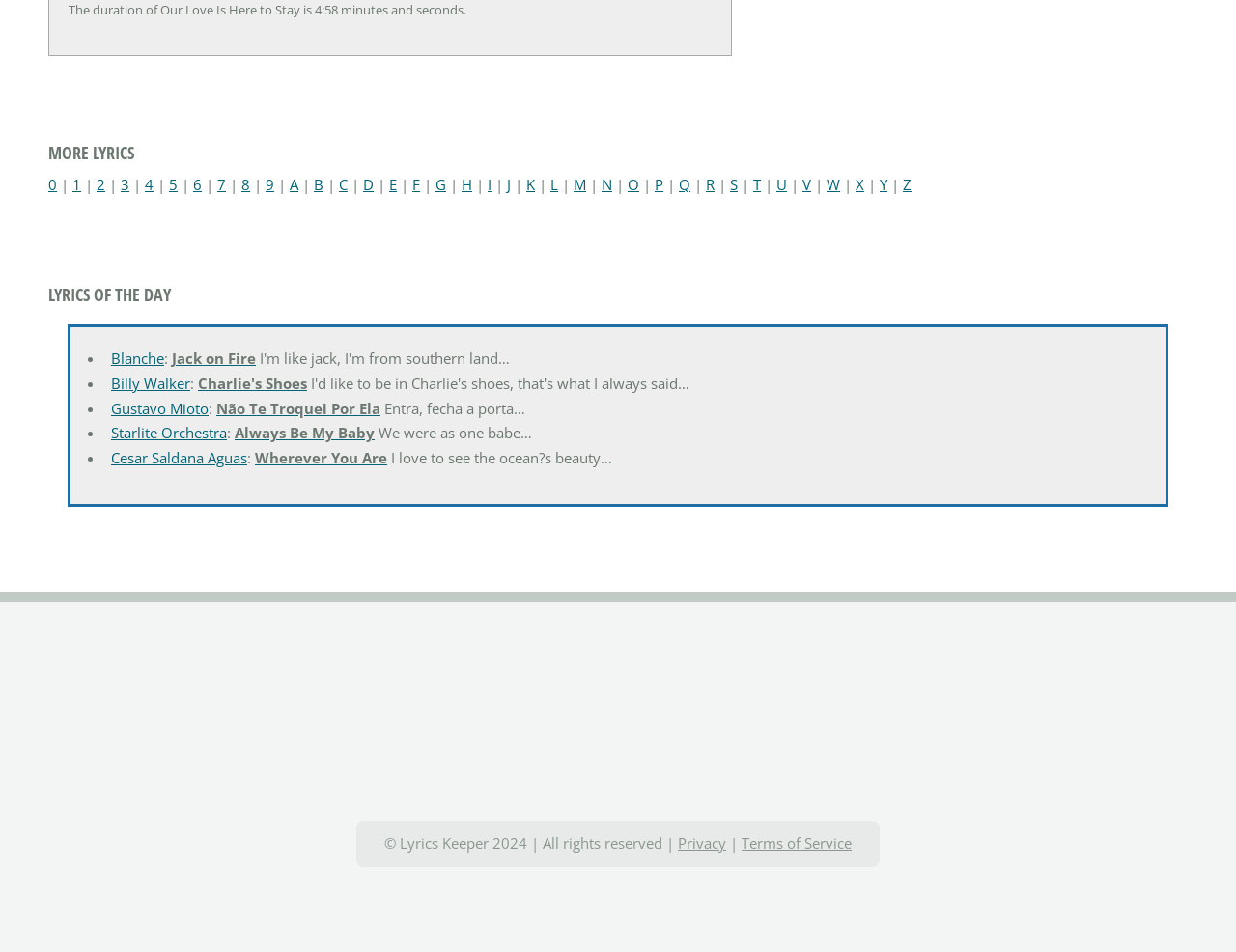What is the title of the section above the list of lyrics?
Use the screenshot to answer the question with a single word or phrase.

LYRICS OF THE DAY